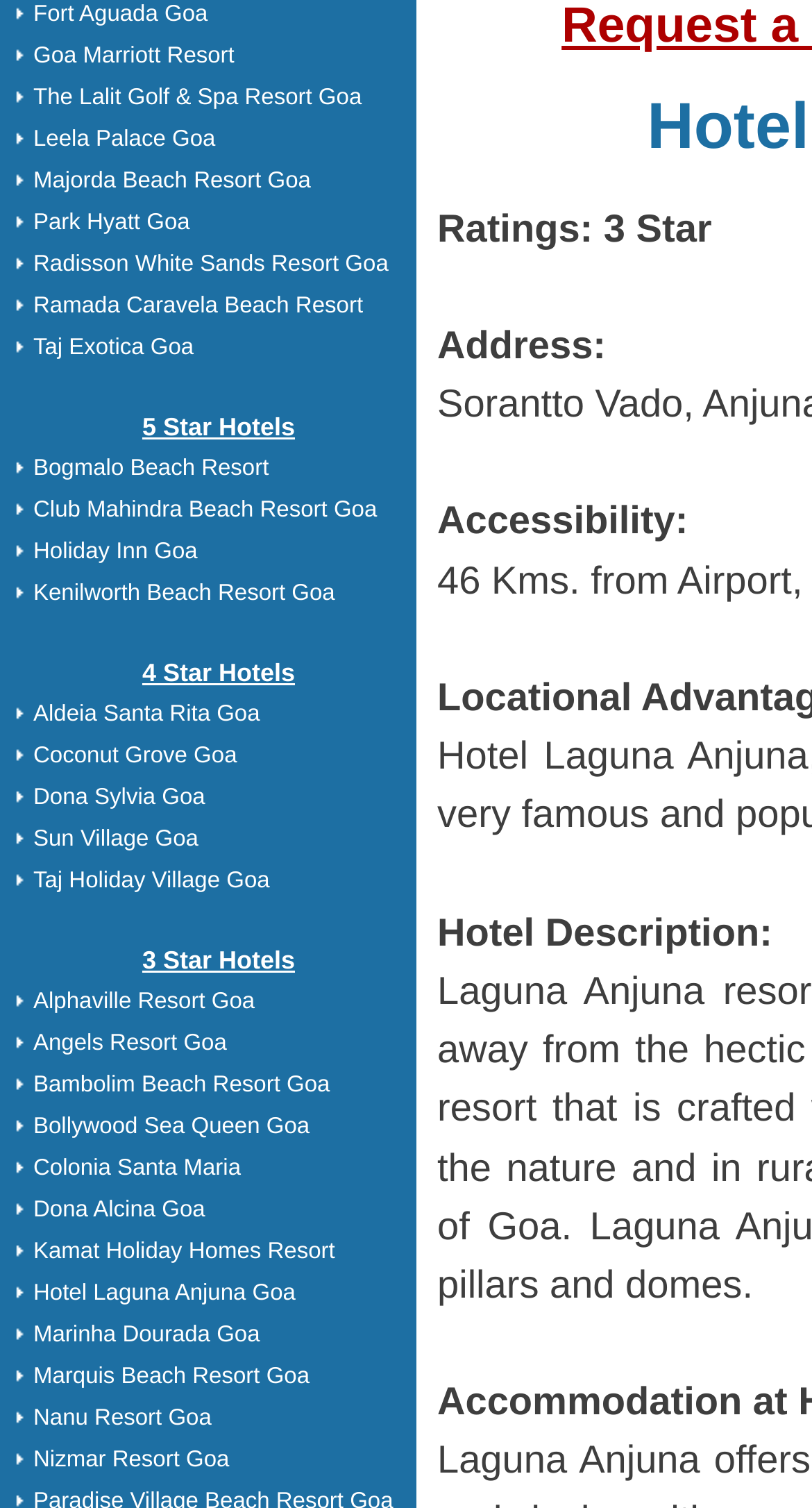Bounding box coordinates are specified in the format (top-left x, top-left y, bottom-right x, bottom-right y). All values are floating point numbers bounded between 0 and 1. Please provide the bounding box coordinate of the region this sentence describes: Radisson White Sands Resort Goa

[0.041, 0.167, 0.478, 0.184]